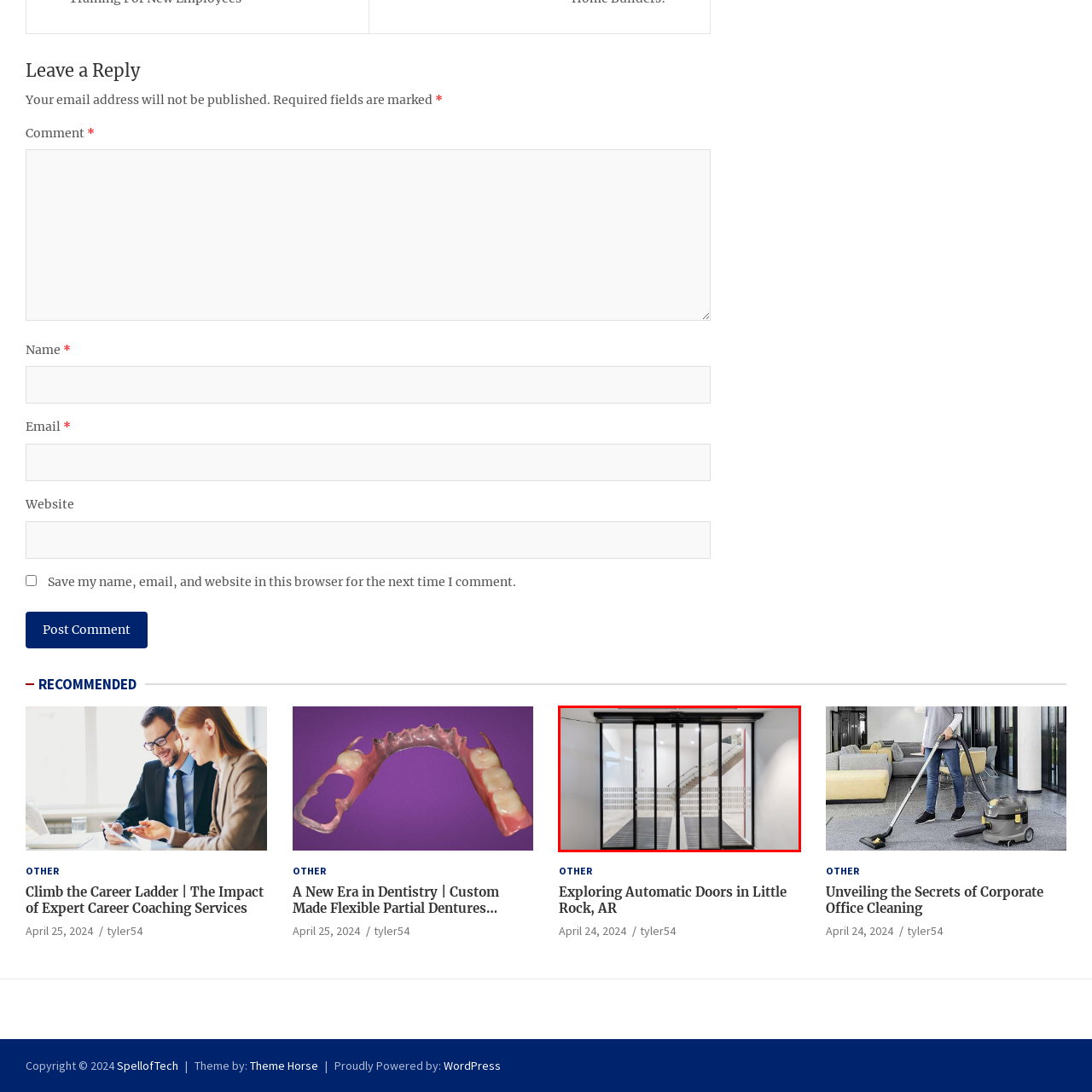Offer a detailed account of what is shown inside the red bounding box.

The image showcases a set of modern automatic sliding doors, designed with a sleek black frame that complements the contemporary aesthetic of the surrounding environment. The doors are fully transparent, allowing a clear view of the space beyond, which features a well-lit interior with inviting soft lighting. Visible in the background is a staircase gracefully curving towards upper levels, enhancing the architectural appeal. The floor comprises tiles that provide a clean and polished appearance, promoting an atmosphere of sophistication. This design not only emphasizes accessibility but also adds a touch of elegance, making it ideal for entryways in commercial or public buildings.